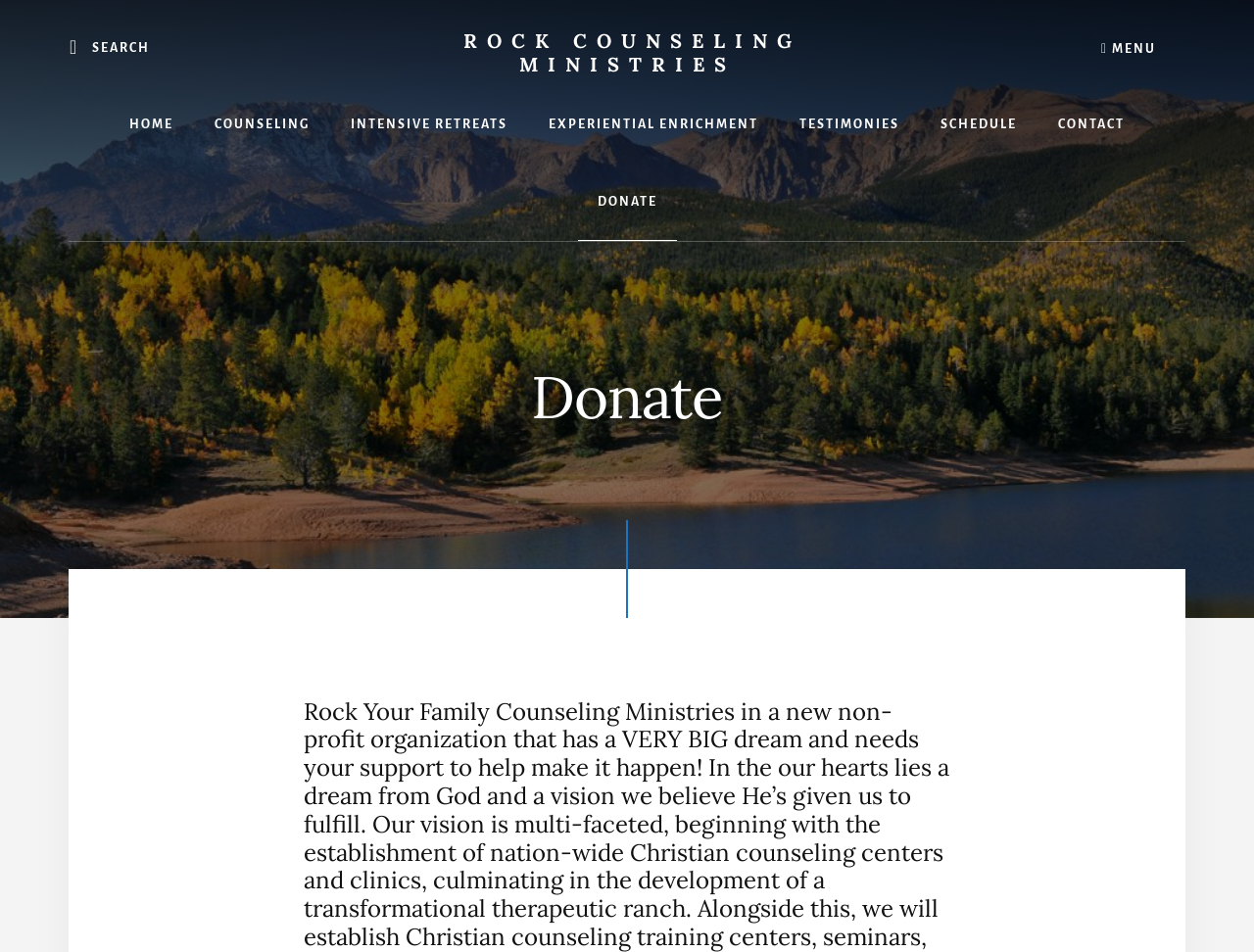Identify the bounding box coordinates for the element you need to click to achieve the following task: "click the MENU button". The coordinates must be four float values ranging from 0 to 1, formatted as [left, top, right, bottom].

[0.855, 0.021, 0.945, 0.08]